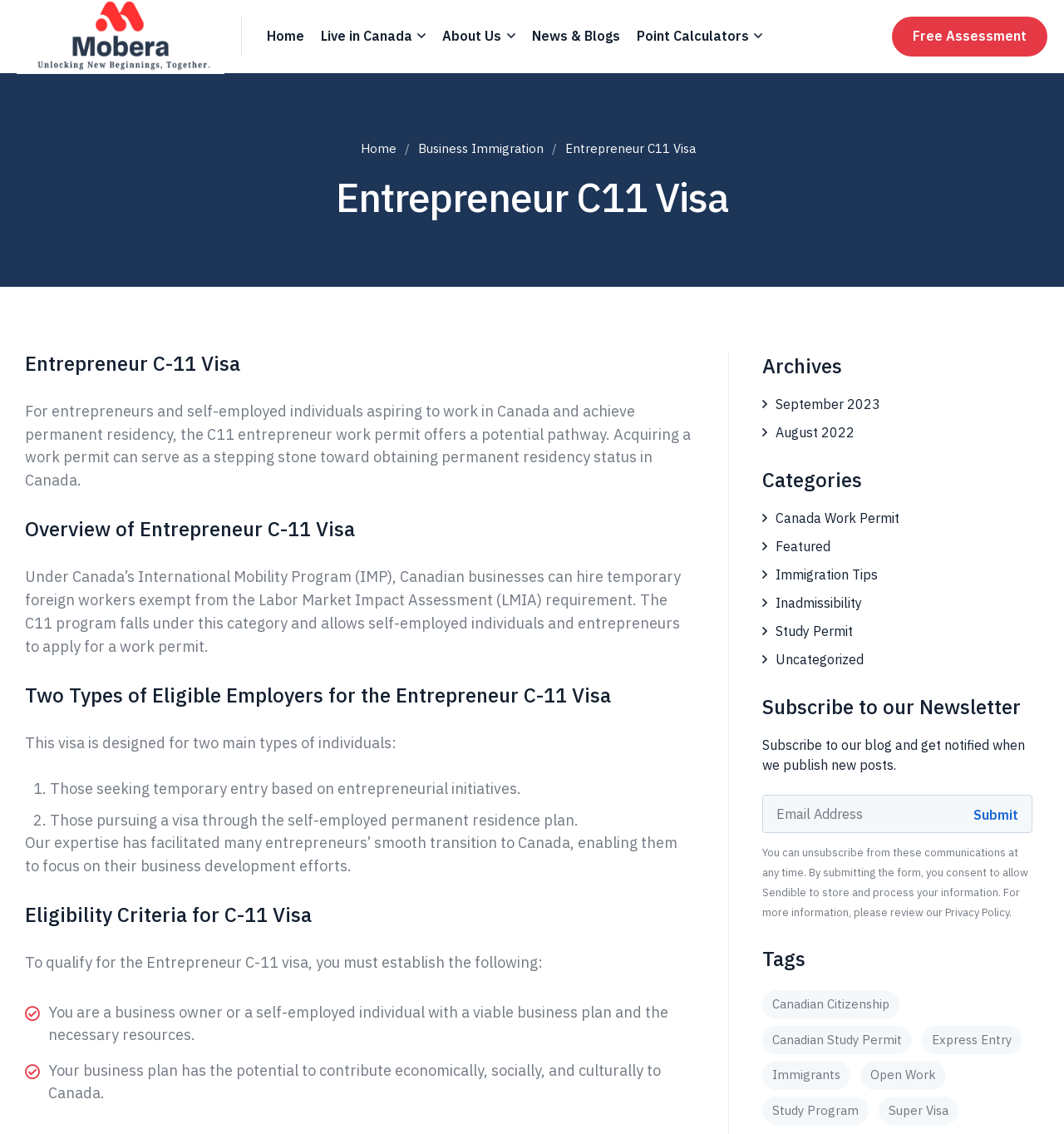Locate the bounding box coordinates of the clickable area to execute the instruction: "Click on the 'Home' link". Provide the coordinates as four float numbers between 0 and 1, represented as [left, top, right, bottom].

[0.243, 0.019, 0.294, 0.044]